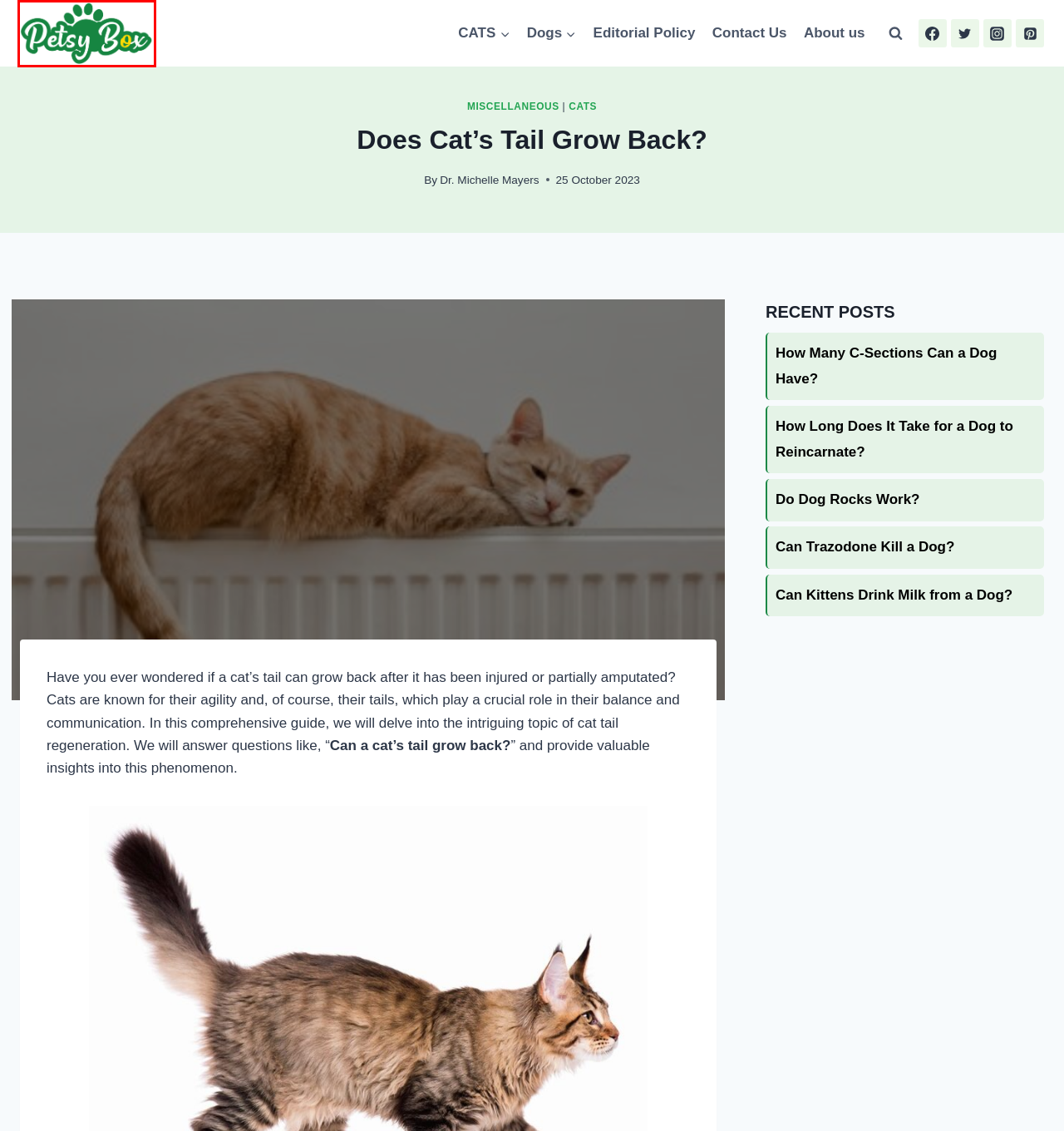Observe the screenshot of a webpage with a red bounding box highlighting an element. Choose the webpage description that accurately reflects the new page after the element within the bounding box is clicked. Here are the candidates:
A. Can I Put Aquaphor on My Cat? A Comprehensive Guide
B. How to Detox My Dog from Bravecto: A Comprehensive Guide
C. Miscellaneous - Petsy Box
D. Can Trazodone Kill a Dog? Understanding the Risks
E. Petsy Box - Purrfect Cat Care & Cat-tastic Tips
F. Home | American Veterinary Medical Association
G. Can a Cat Be Bipolar? Exploring Feline Behavior - Petsy Box
H. Can a BB Gun Harm a Cat? Exploring Pet Safety - Petsy Box

E